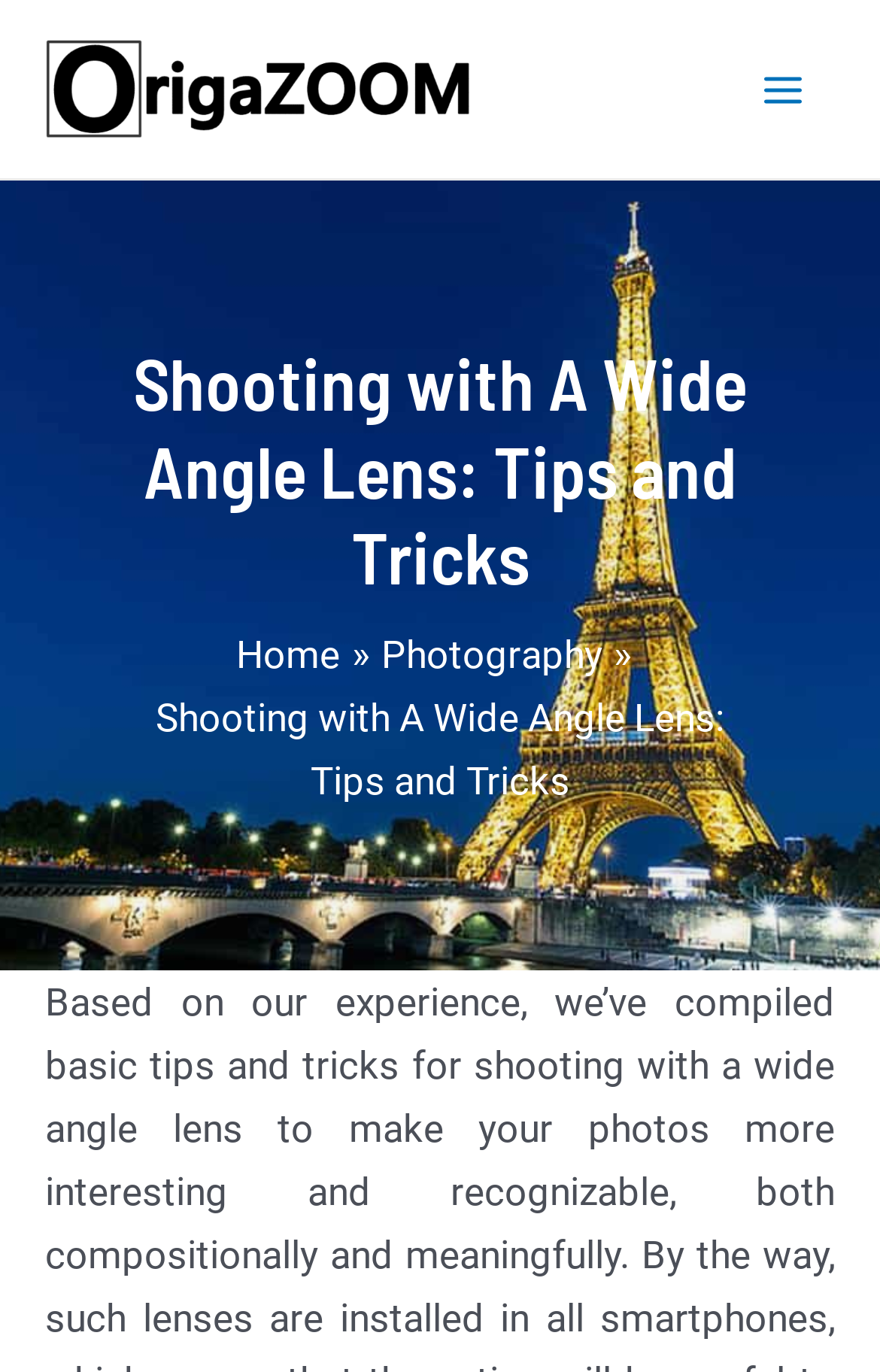Describe the webpage in detail, including text, images, and layout.

The webpage is about shooting with a wide-angle lens, providing tips and tricks to make photos more interesting and recognizable. At the top left corner, there is a logo of "OrigaZoom" which is both a link and an image. Below the logo, there is a main heading that reads "Shooting with A Wide Angle Lens: Tips and Tricks". 

To the top right corner, there is a main menu button with an accompanying image. On the same horizontal level as the main heading, there is a navigation section with breadcrumbs, consisting of three links: "Home", "Photography", and the current page "Shooting with A Wide Angle Lens: Tips and Tricks". The navigation section is positioned to the right of the main heading.